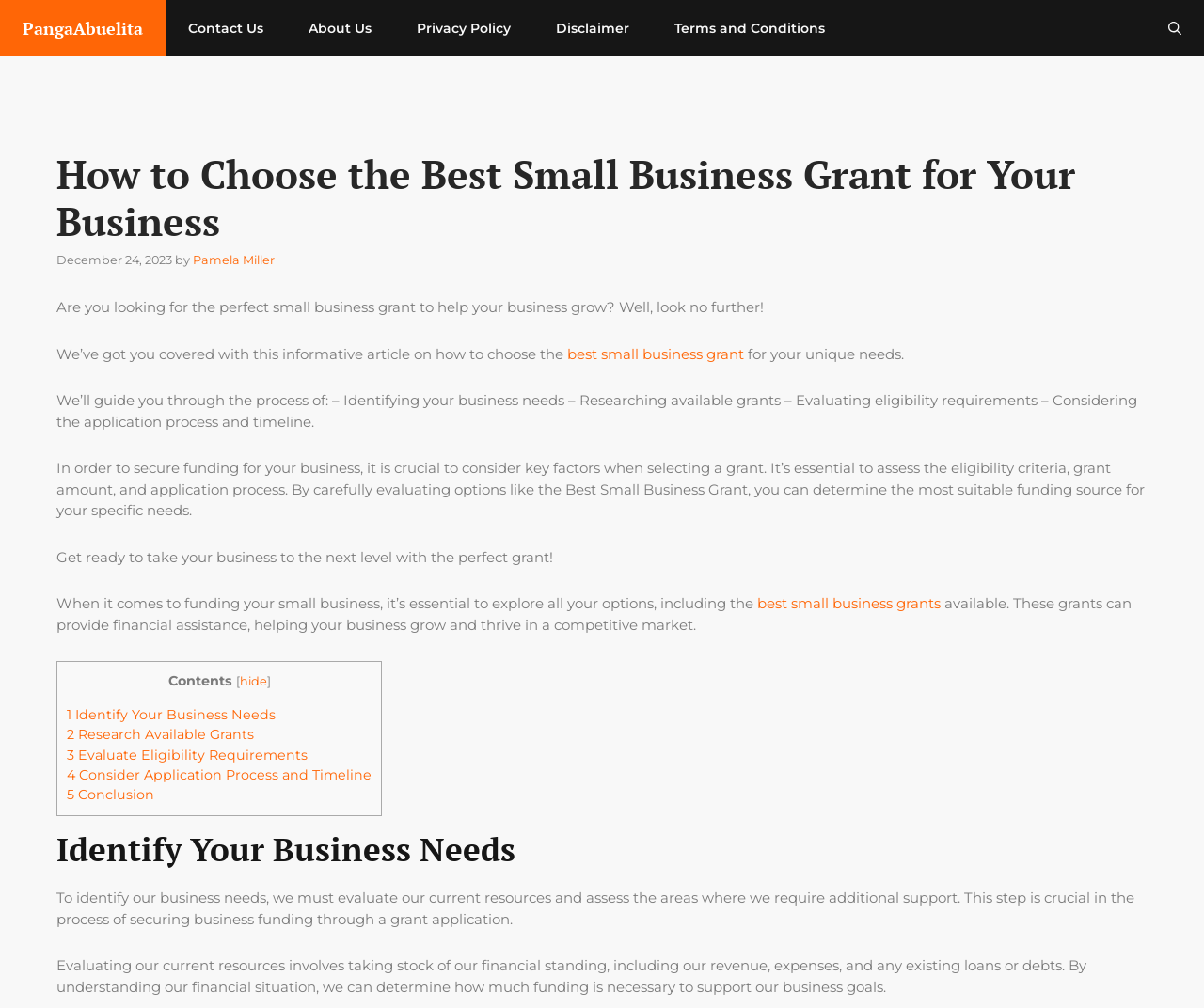Use a single word or phrase to respond to the question:
What is the date of the article?

December 24, 2023